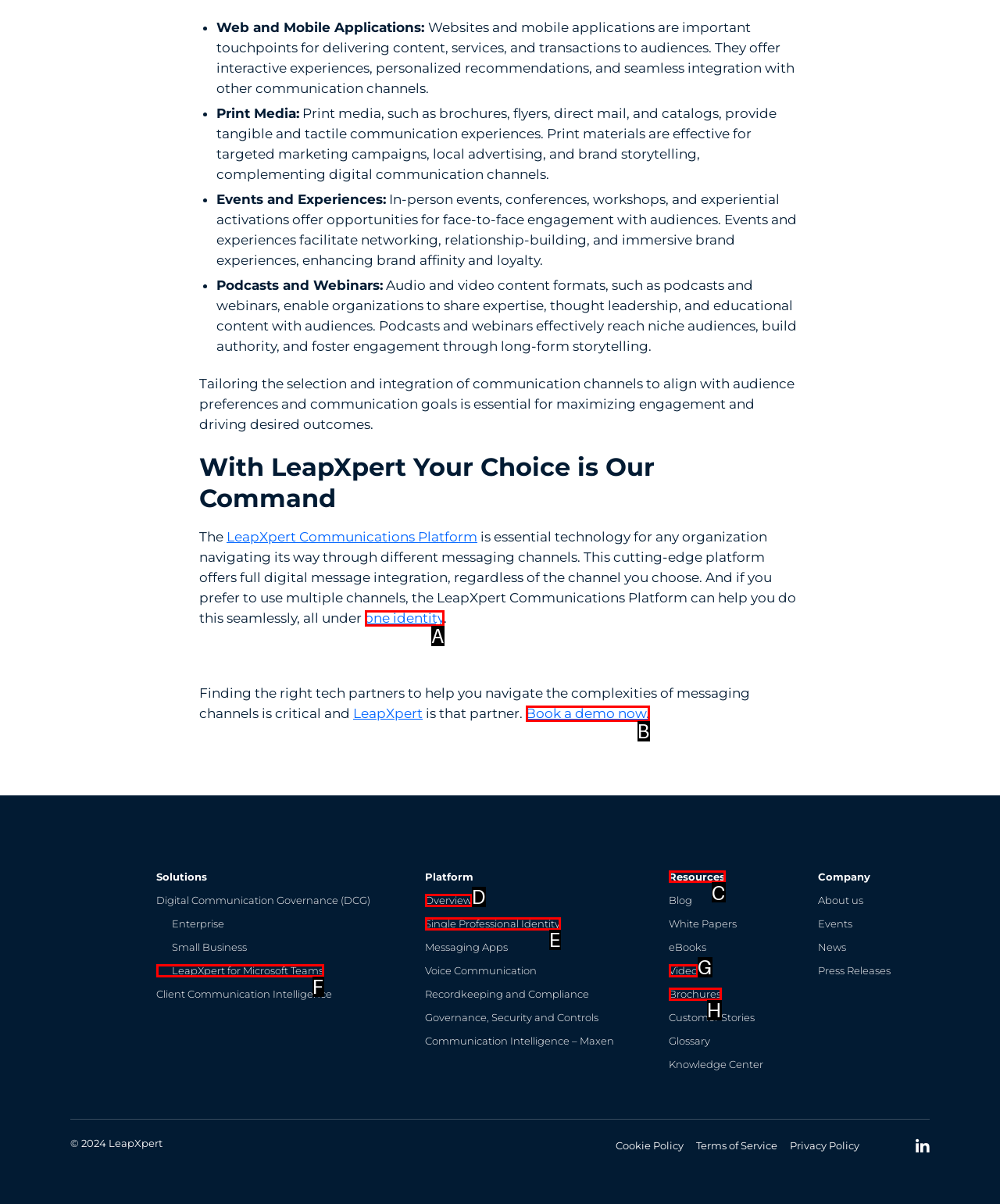Tell me which letter I should select to achieve the following goal: Click on the 'Resources' link
Answer with the corresponding letter from the provided options directly.

C